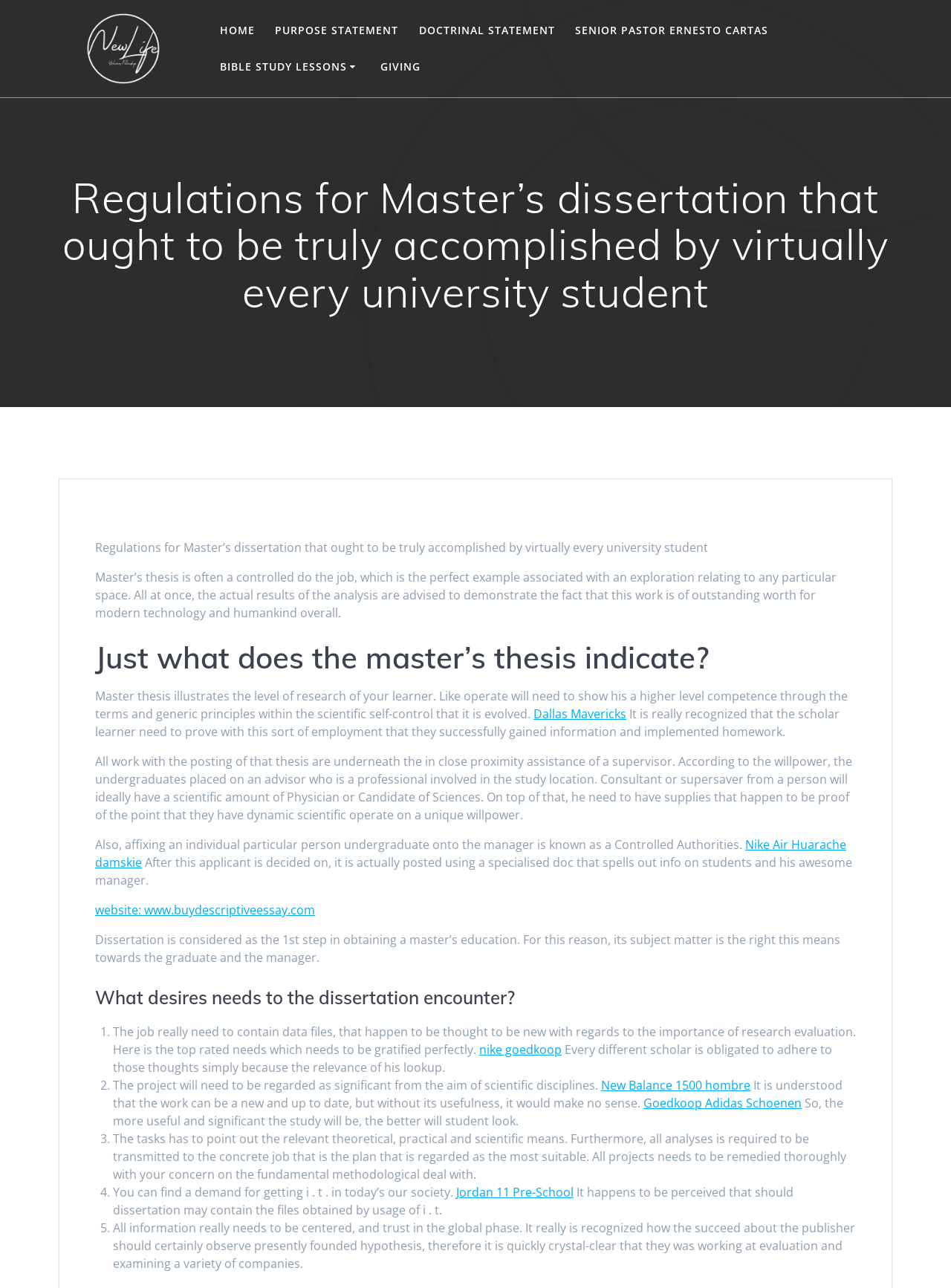Create a detailed description of the webpage's content and layout.

This webpage is about regulations for Master's dissertation, specifically what a university student needs to accomplish. At the top, there is a logo of New Life Believers Fellowship, which is also a link. Below the logo, there are several links to different sections of the website, including HOME, PURPOSE STATEMENT, DOCTRINAL STATEMENT, SENIOR PASTOR ERNESTO CARTAS, and BIBLE STUDY LESSONS.

The main content of the webpage is divided into several sections. The first section has a heading "Regulations for Master's dissertation that ought to be truly accomplished by virtually every university student" and provides an introduction to the topic. Below this section, there are several paragraphs of text explaining the importance of a Master's thesis, what it illustrates, and how it is supervised.

The next section has a heading "Just what does the master's thesis indicate?" and explains what a Master's thesis represents. This section is followed by several paragraphs of text discussing the role of a supervisor, the selection process, and the documentation involved.

The webpage then lists the requirements that a dissertation should meet, including containing new data, being significant from a scientific perspective, and demonstrating the relevant theoretical, practical, and scientific means. Each requirement is numbered and followed by a brief explanation.

Throughout the webpage, there are several links to external websites, including Dallas Mavericks, Nike Air Huarache damskie, and website: www.buydescriptiveessay.com. There are also links to specific products, such as New Balance 1500 hombre and Goedkoop Adidas Schoenen.